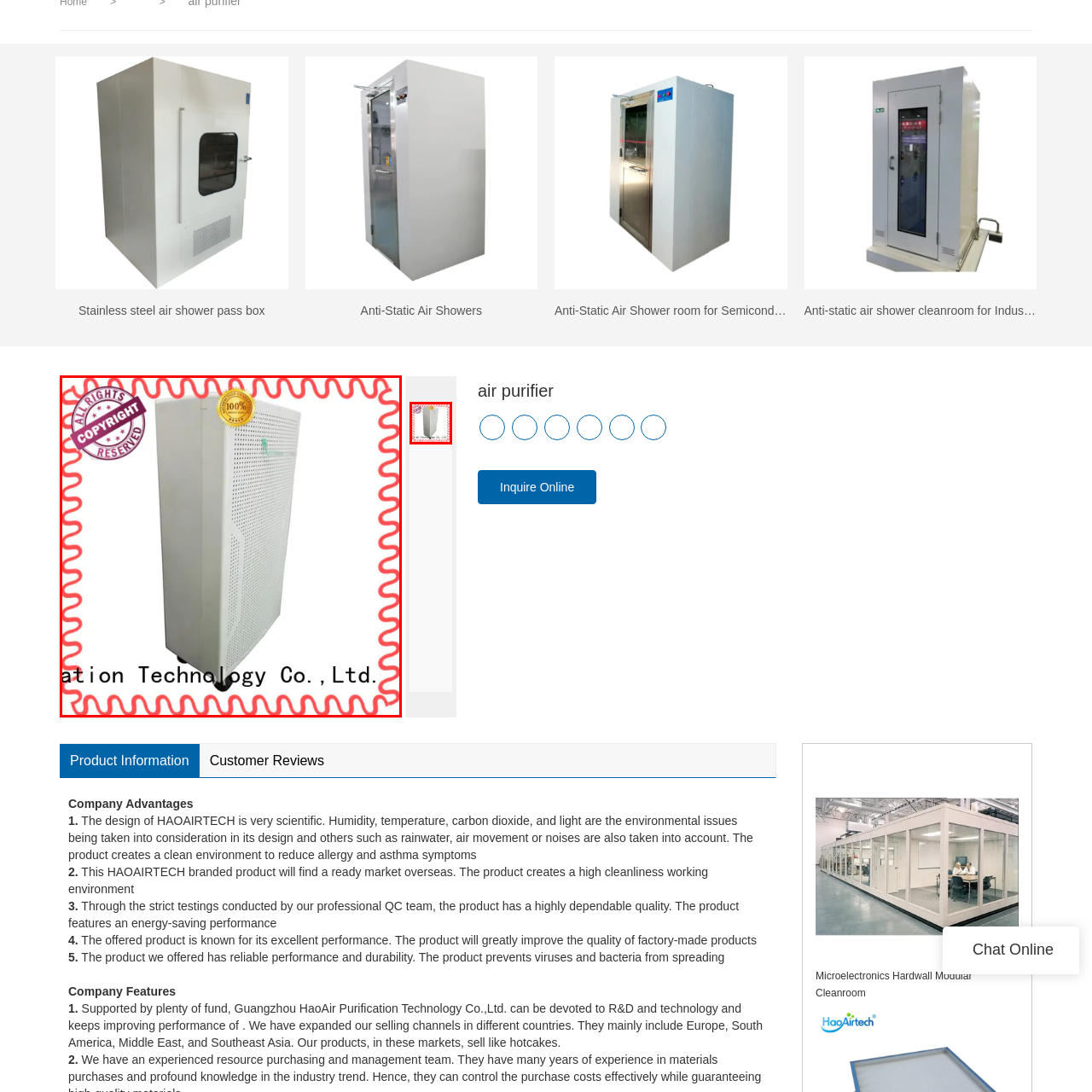What is the purpose of the '100% Copyright Reserved' badge?
Inspect the part of the image highlighted by the red bounding box and give a detailed answer to the question.

The caption explains that the '100% Copyright Reserved' badge is present to 'highlight the manufacturer's intellectual property rights', indicating that its purpose is to emphasize the company's ownership of the innovative technology used in the air purifier.